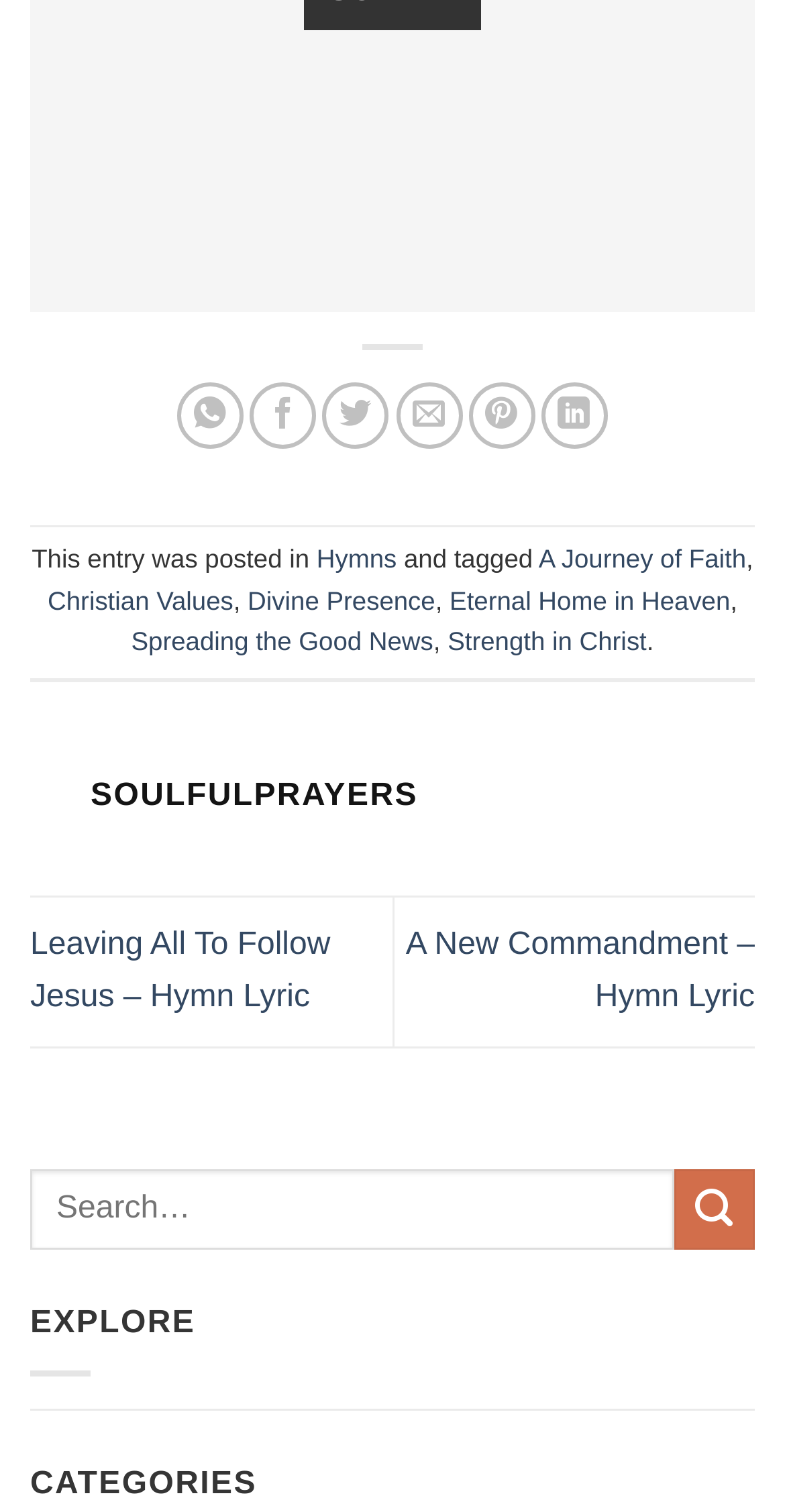Based on the element description "Eternal Home in Heaven", predict the bounding box coordinates of the UI element.

[0.573, 0.387, 0.93, 0.407]